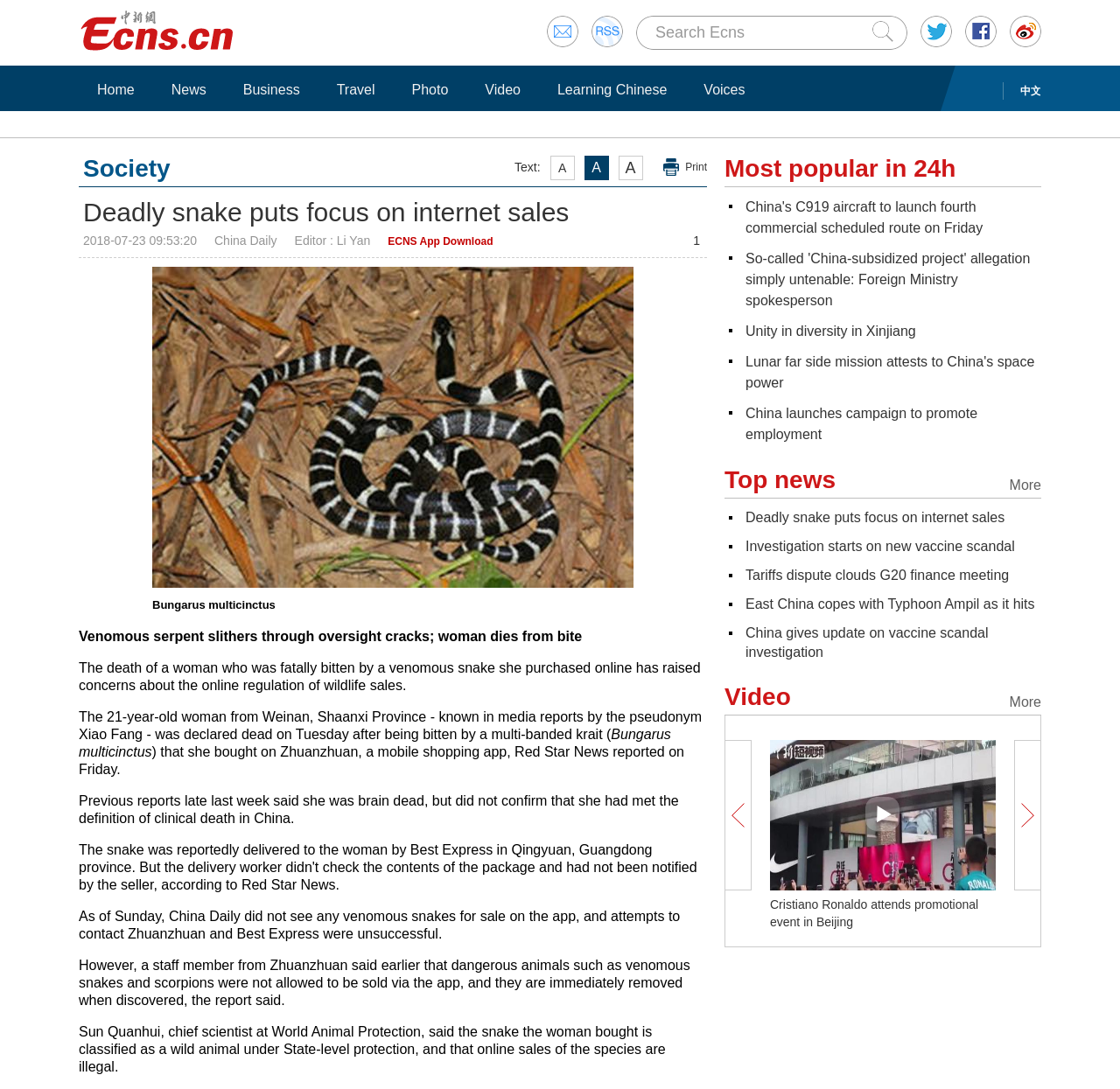What is the name of the organization quoted in the article?
Please respond to the question thoroughly and include all relevant details.

The answer can be found in the article text, where it is mentioned that 'Sun Quanhui, chief scientist at World Animal Protection, said the snake the woman bought is classified as a wild animal under State-level protection, and that online sales of the species are illegal'.